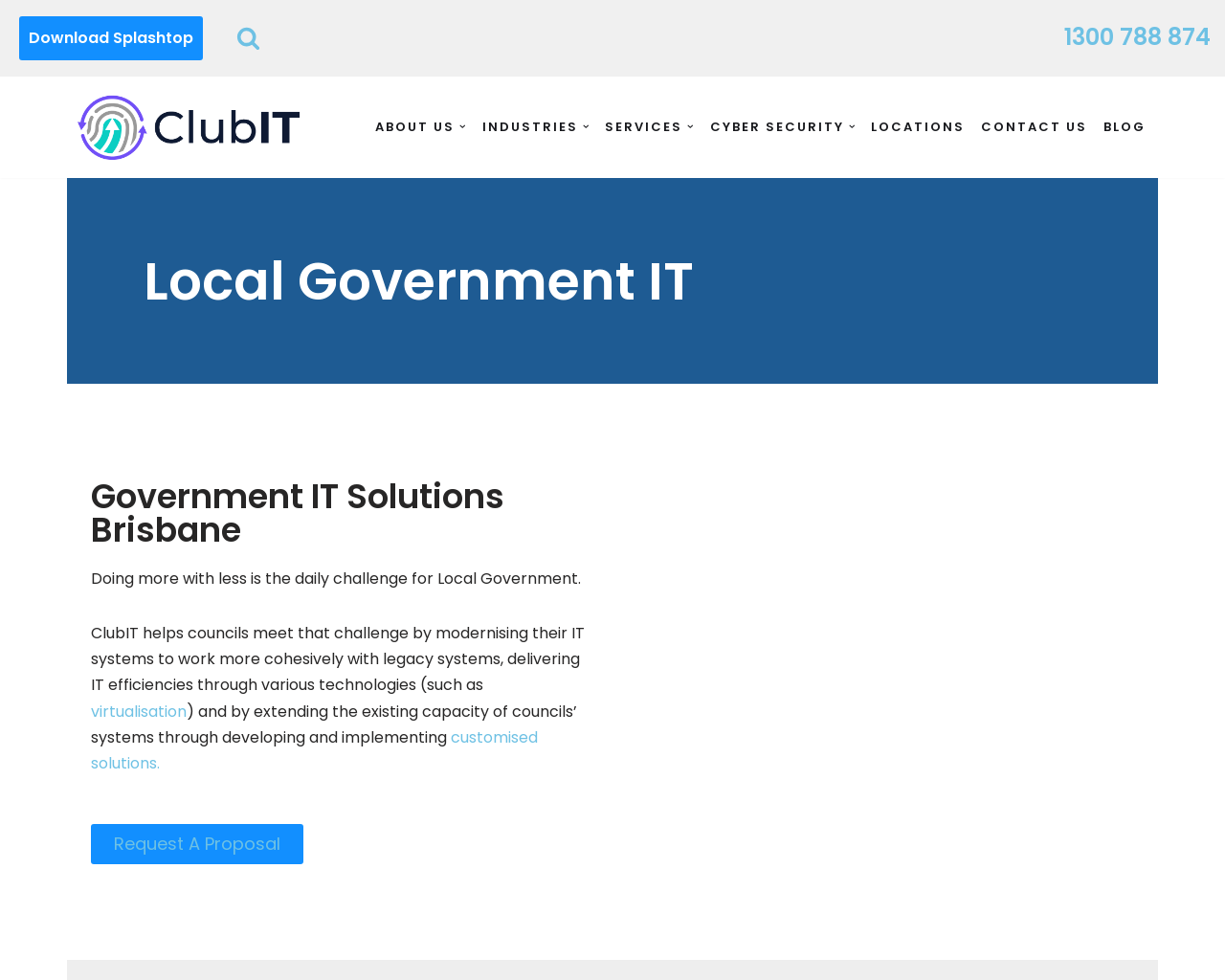Respond with a single word or phrase for the following question: 
What is the purpose of ClubIT?

To help councils modernise their IT systems